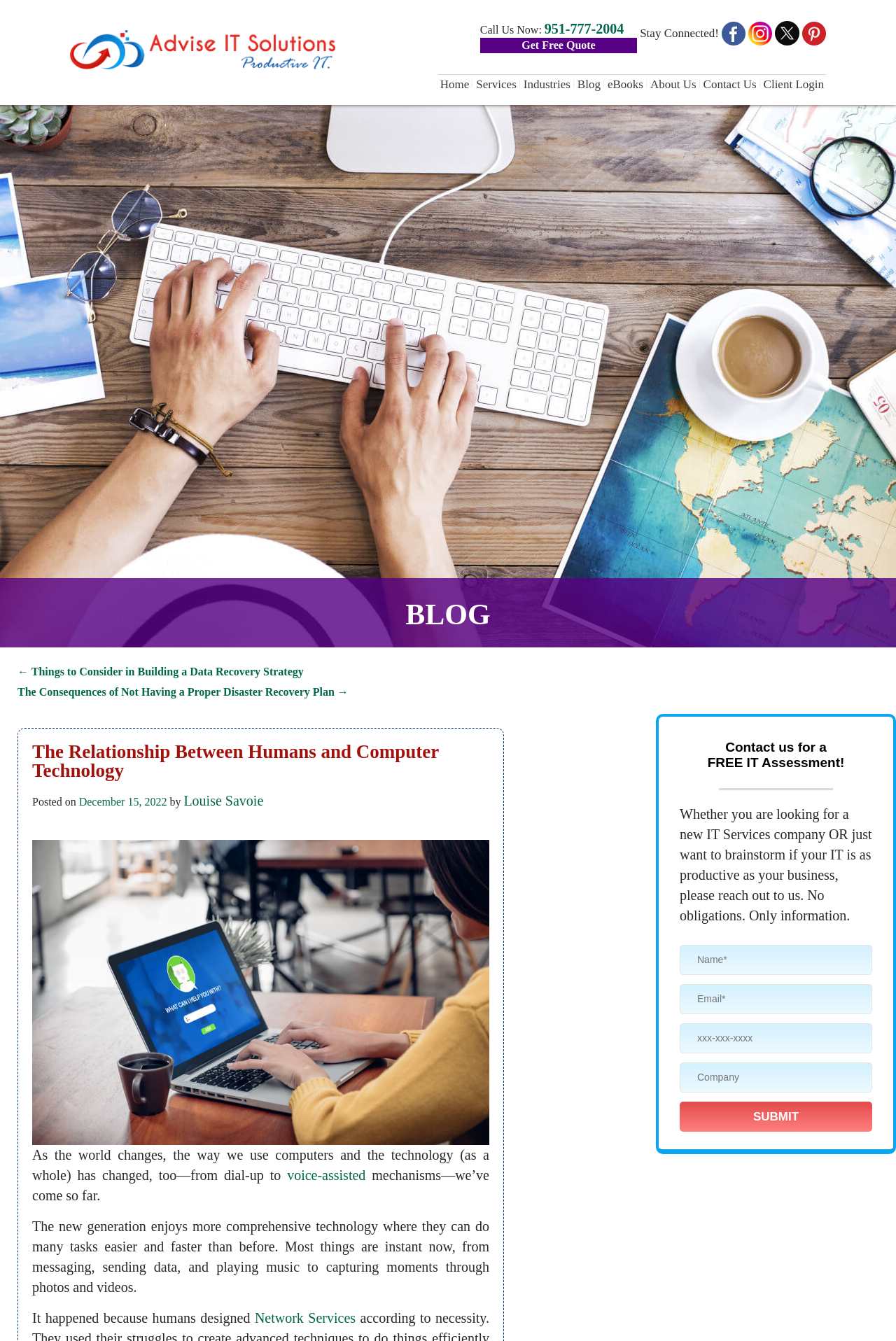What is the phone number to call for IT solutions?
Answer the question with detailed information derived from the image.

I found the phone number by looking at the heading element that says 'Call Us Now: 951-777-2004'.